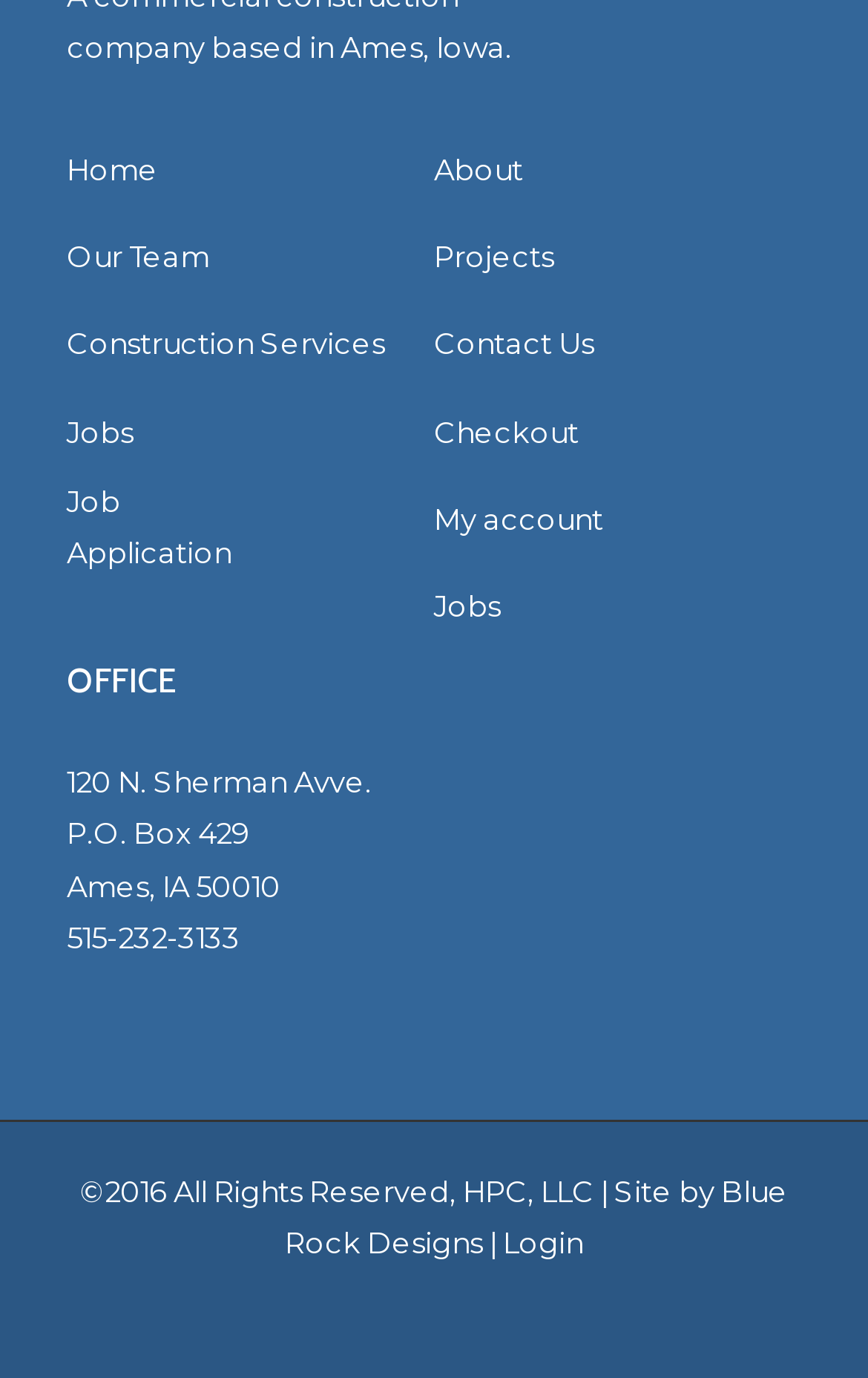Find the bounding box coordinates for the area you need to click to carry out the instruction: "visit construction services". The coordinates should be four float numbers between 0 and 1, indicated as [left, top, right, bottom].

[0.077, 0.236, 0.444, 0.262]